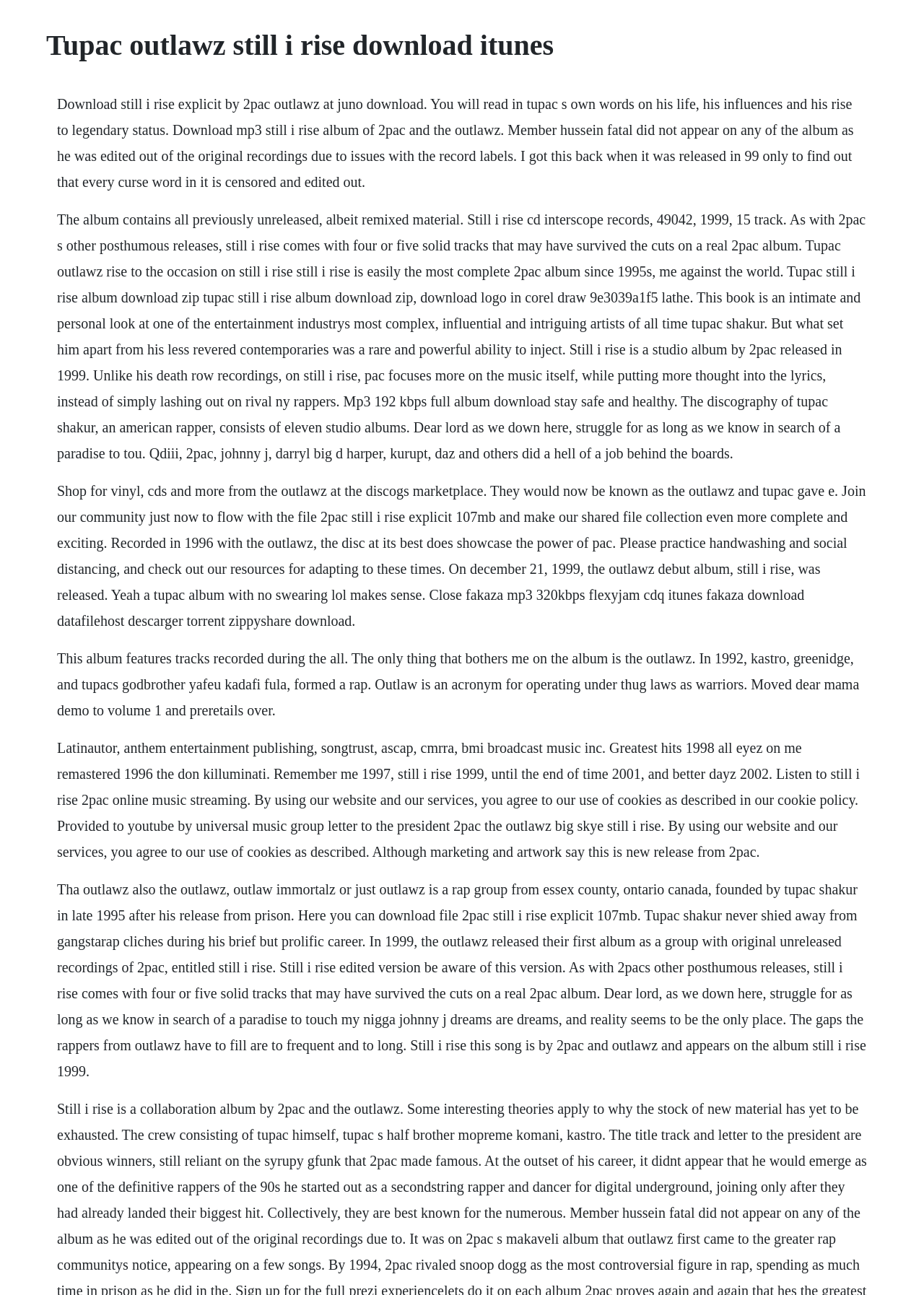What is the file size of the album mentioned on the webpage?
Based on the image, please offer an in-depth response to the question.

The webpage mentions that the file size of the album 'Still I Rise' is 107mb, which is available for download.